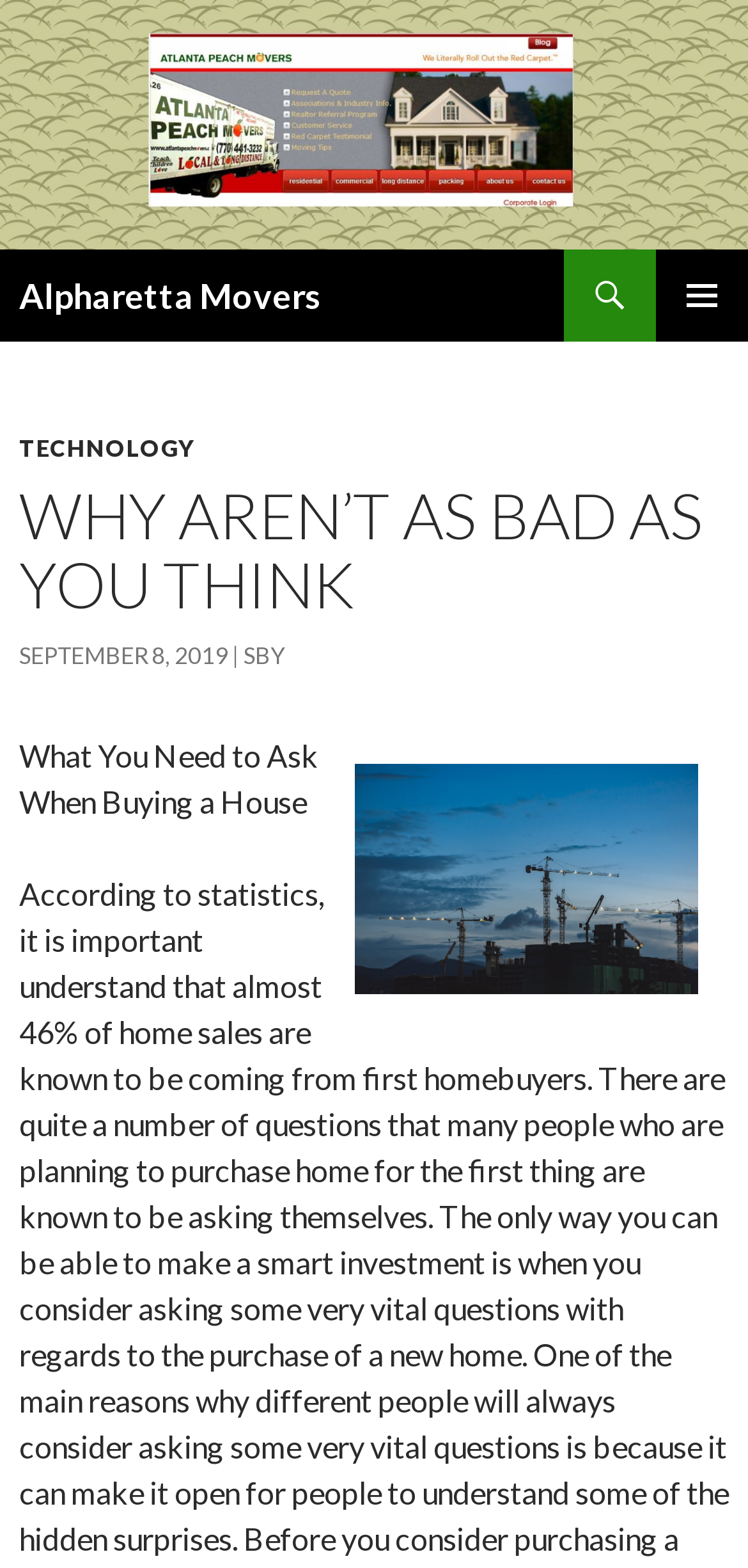Bounding box coordinates must be specified in the format (top-left x, top-left y, bottom-right x, bottom-right y). All values should be floating point numbers between 0 and 1. What are the bounding box coordinates of the UI element described as: September 8, 2019

[0.026, 0.409, 0.305, 0.428]